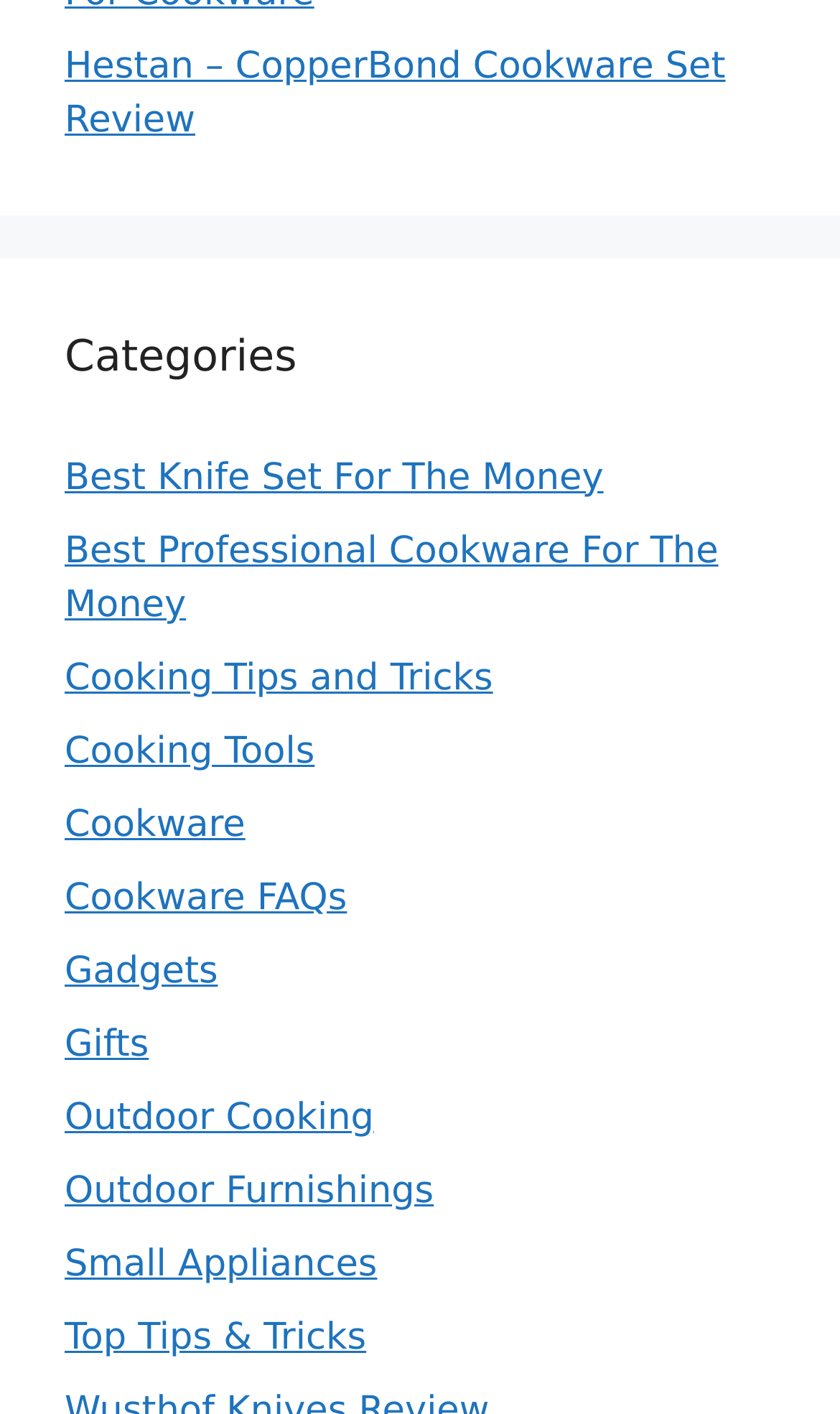Give the bounding box coordinates for this UI element: "Outdoor Furnishings". The coordinates should be four float numbers between 0 and 1, arranged as [left, top, right, bottom].

[0.077, 0.827, 0.516, 0.858]